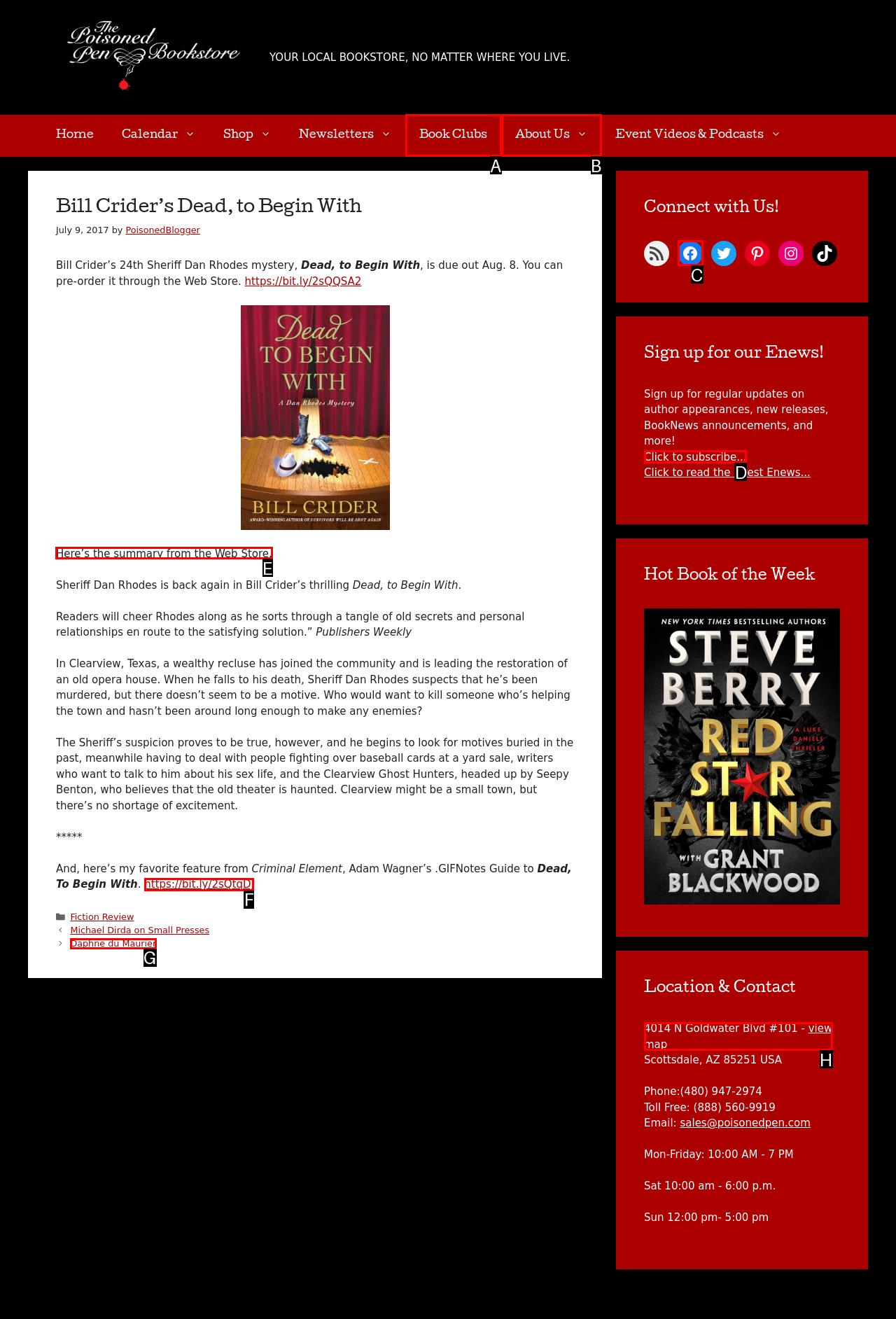Identify the letter of the option that should be selected to accomplish the following task: Read the 'Dead, to Begin With' book summary. Provide the letter directly.

E